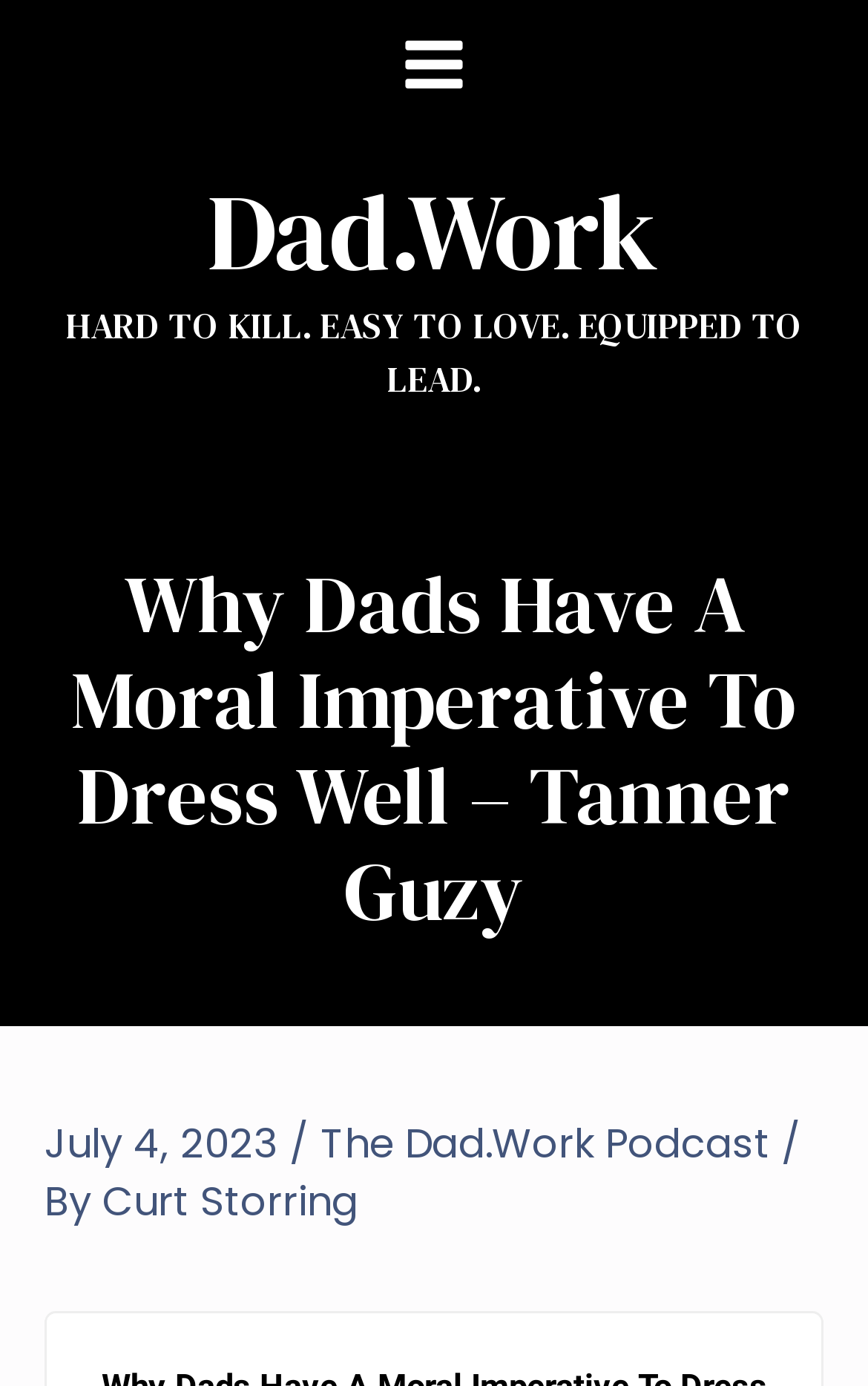What is the tagline of the website?
Give a detailed and exhaustive answer to the question.

I found the tagline of the website by looking at the static text above the main heading, which contains the text 'HARD TO KILL. EASY TO LOVE. EQUIPPED TO LEAD.'.